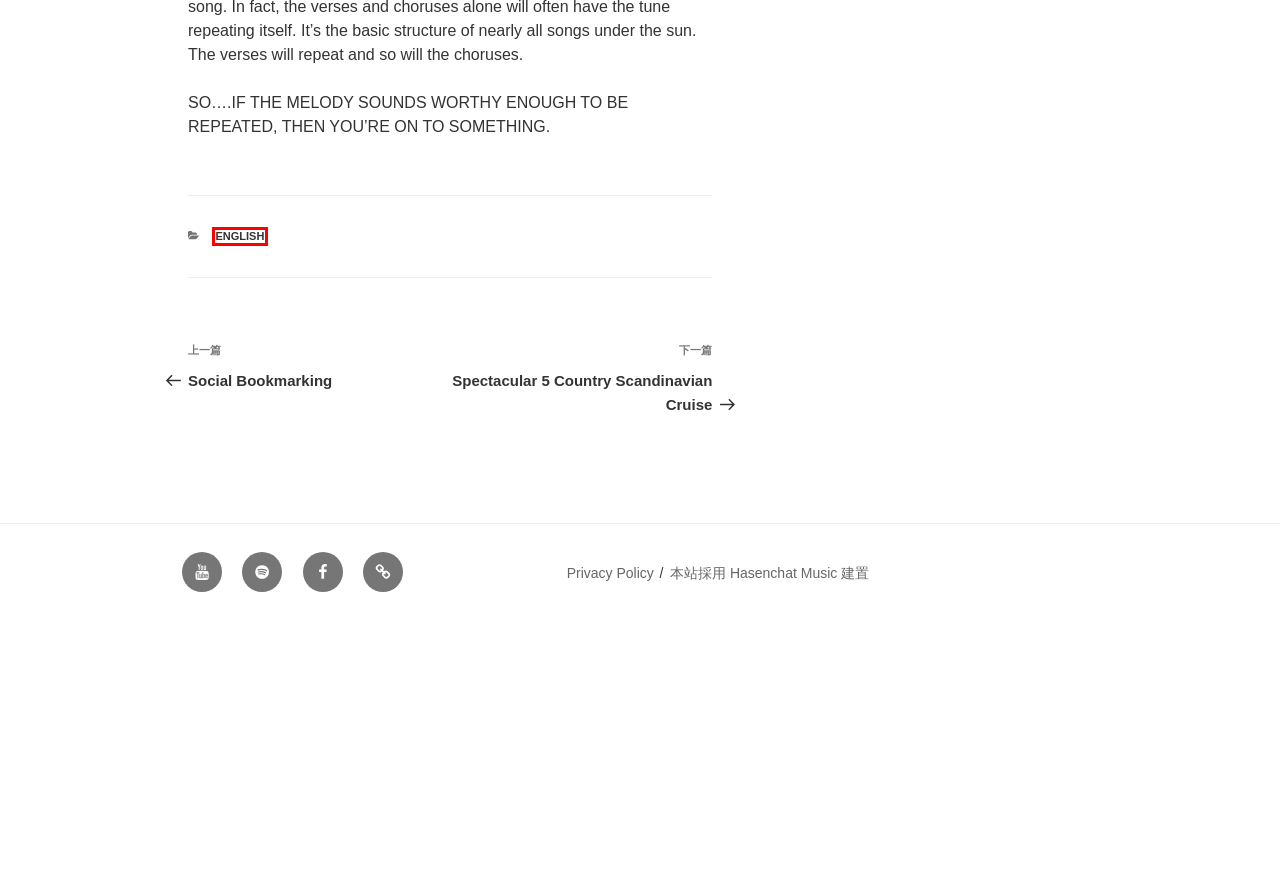You are given a screenshot of a webpage with a red rectangle bounding box around a UI element. Select the webpage description that best matches the new webpage after clicking the element in the bounding box. Here are the candidates:
A. Social Bookmarking - HasenChat Music China
B. Chill Out - Episode 3 - HasenChat Music China
C. English 彙整 - HasenChat Music China
D. HasenChat TV
E. Privacy Policy - HasenChat Music China
F. Spectacular 5 Country Scandinavian Cruise - HasenChat Music China
G. Music Videos - HasenChat Music China
H. HasenChat Music - Asian Music - HasenChat Music China

C